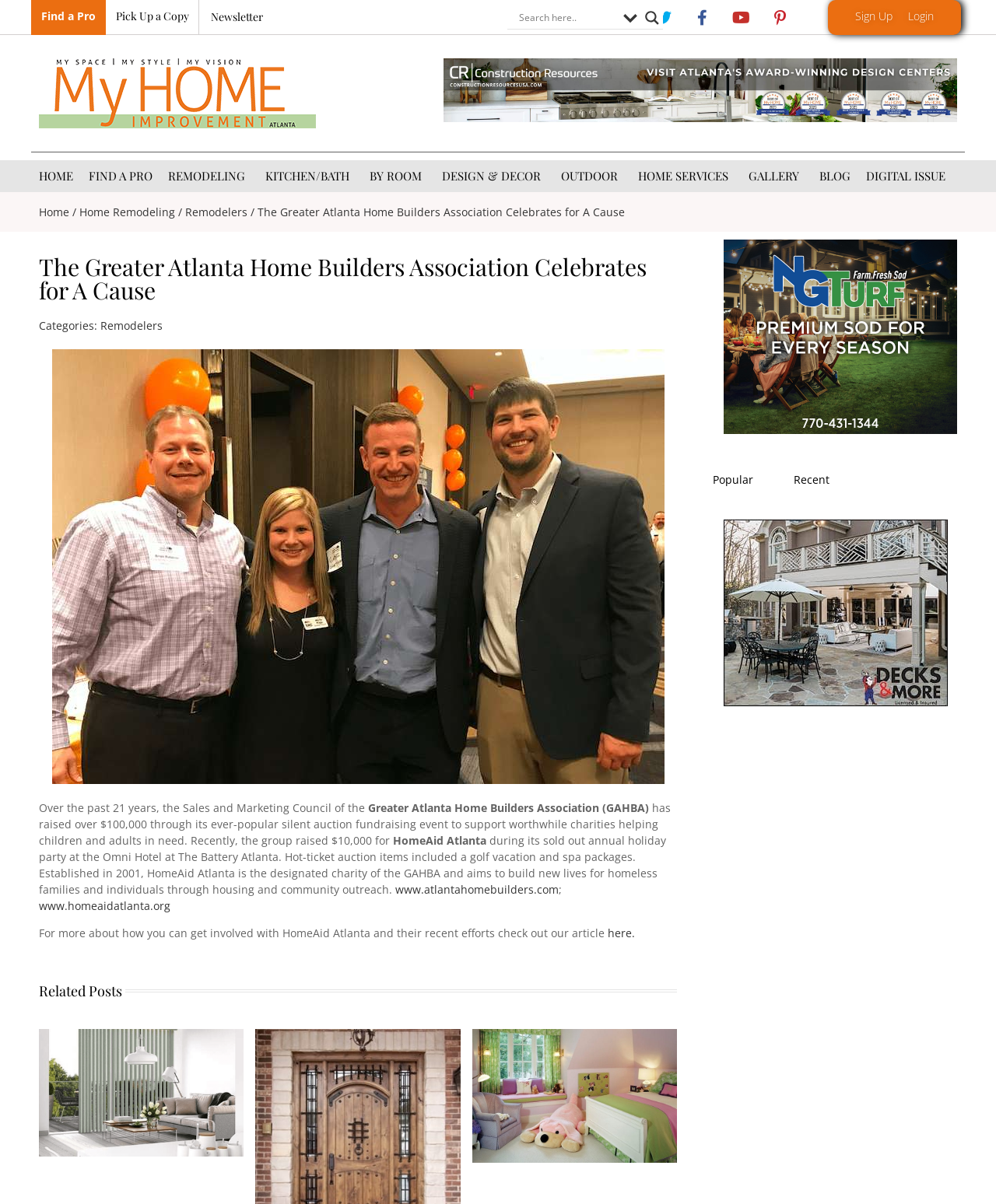Using details from the image, please answer the following question comprehensively:
What is the purpose of the silent auction fundraising event?

Based on the webpage content, the silent auction fundraising event is held to support worthwhile charities helping children and adults in need.